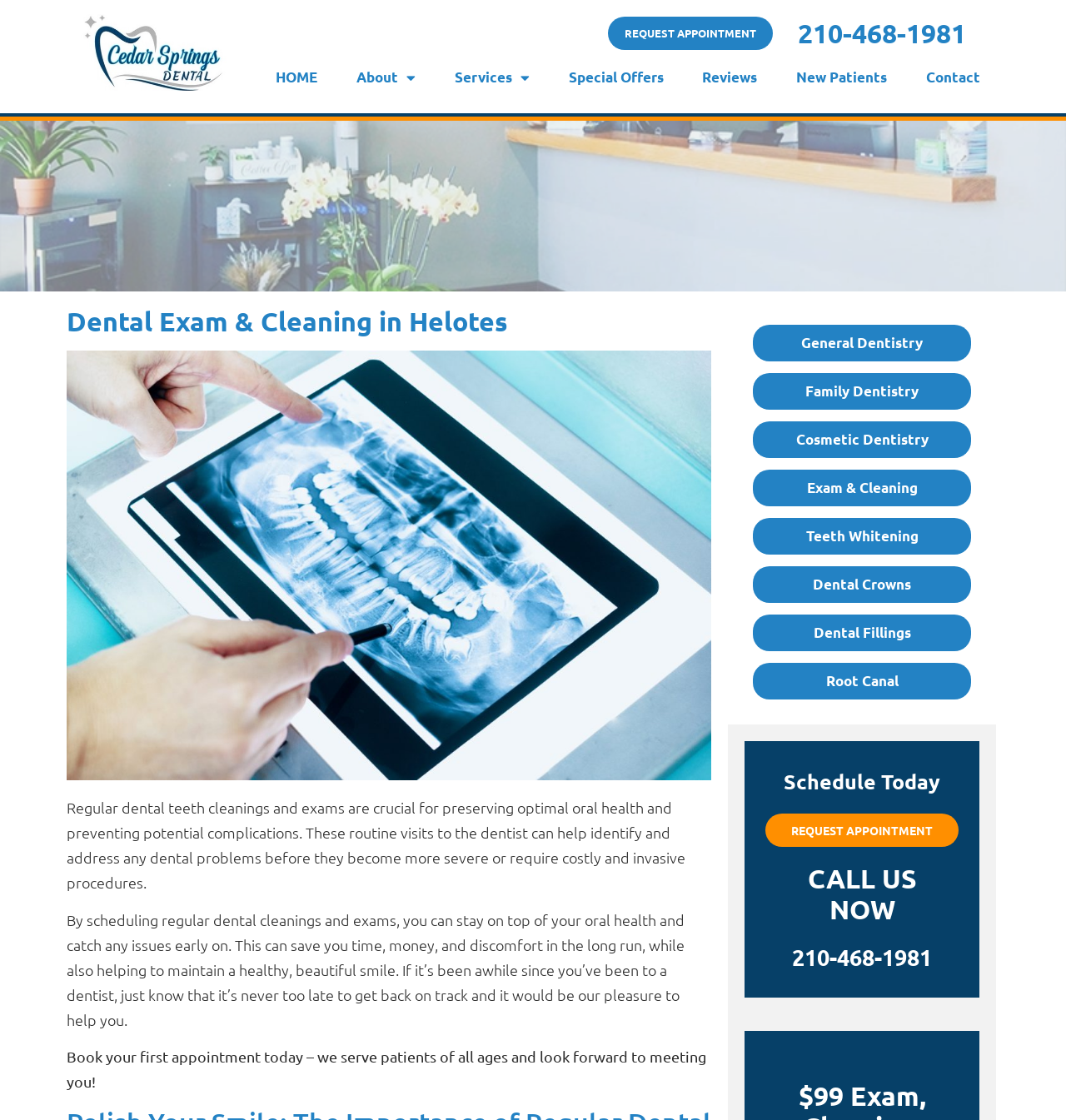Please identify the bounding box coordinates of where to click in order to follow the instruction: "Click the Cedar Springs Dental logo".

[0.062, 0.013, 0.225, 0.081]